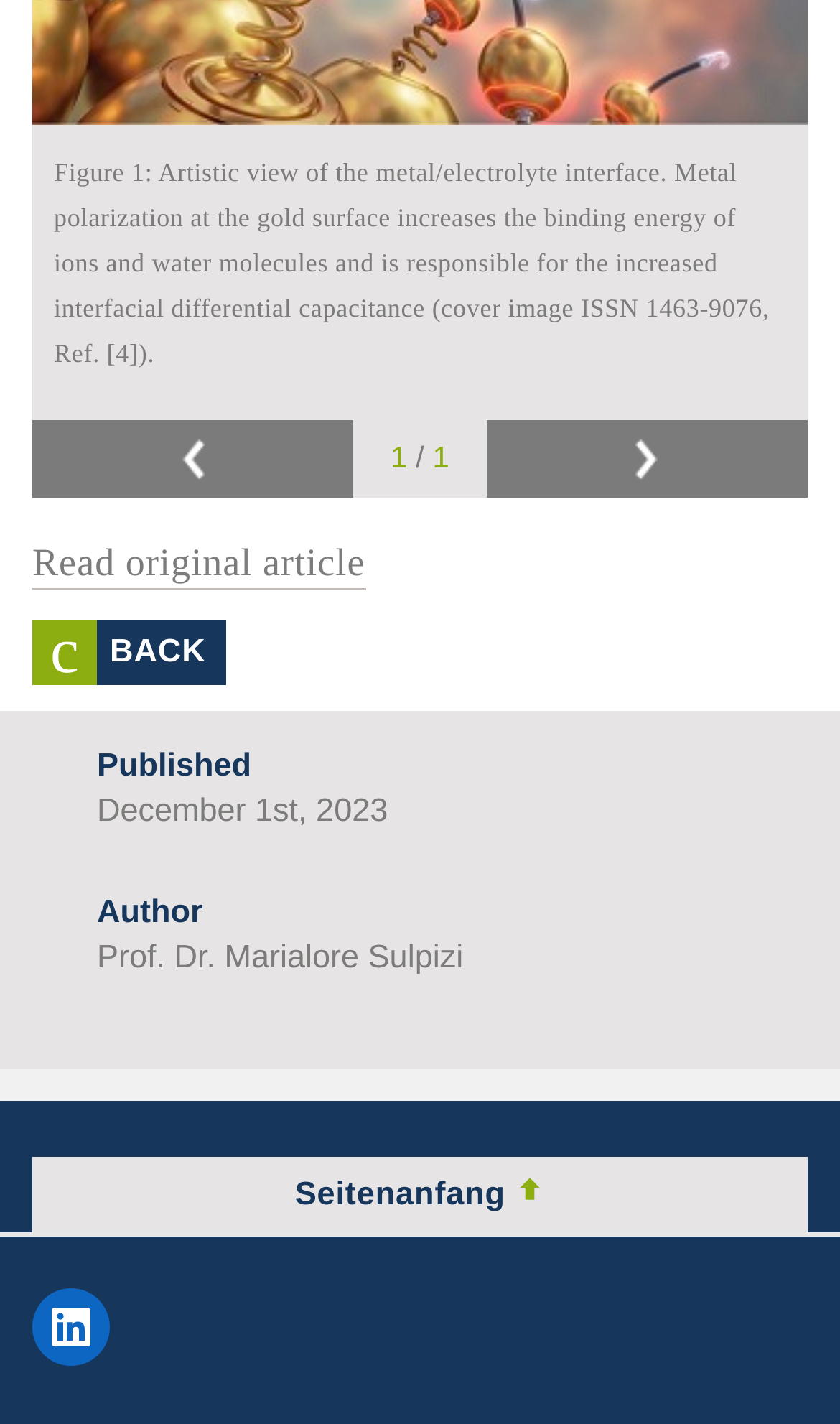Determine the bounding box for the UI element that matches this description: "Read original article".

[0.038, 0.379, 0.435, 0.414]